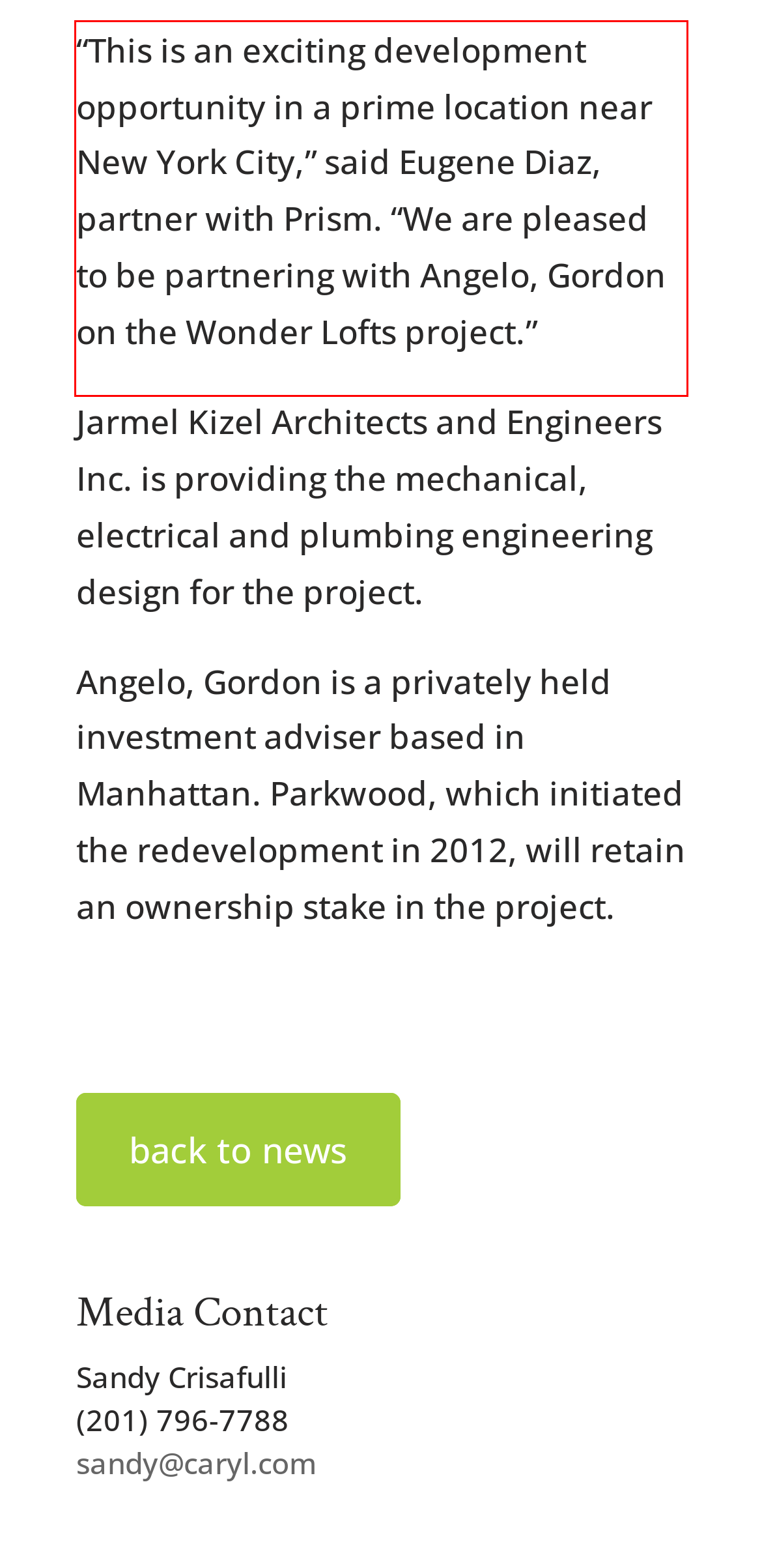You have a webpage screenshot with a red rectangle surrounding a UI element. Extract the text content from within this red bounding box.

“This is an exciting development opportunity in a prime location near New York City,” said Eugene Diaz, partner with Prism. “We are pleased to be partnering with Angelo, Gordon on the Wonder Lofts project.”